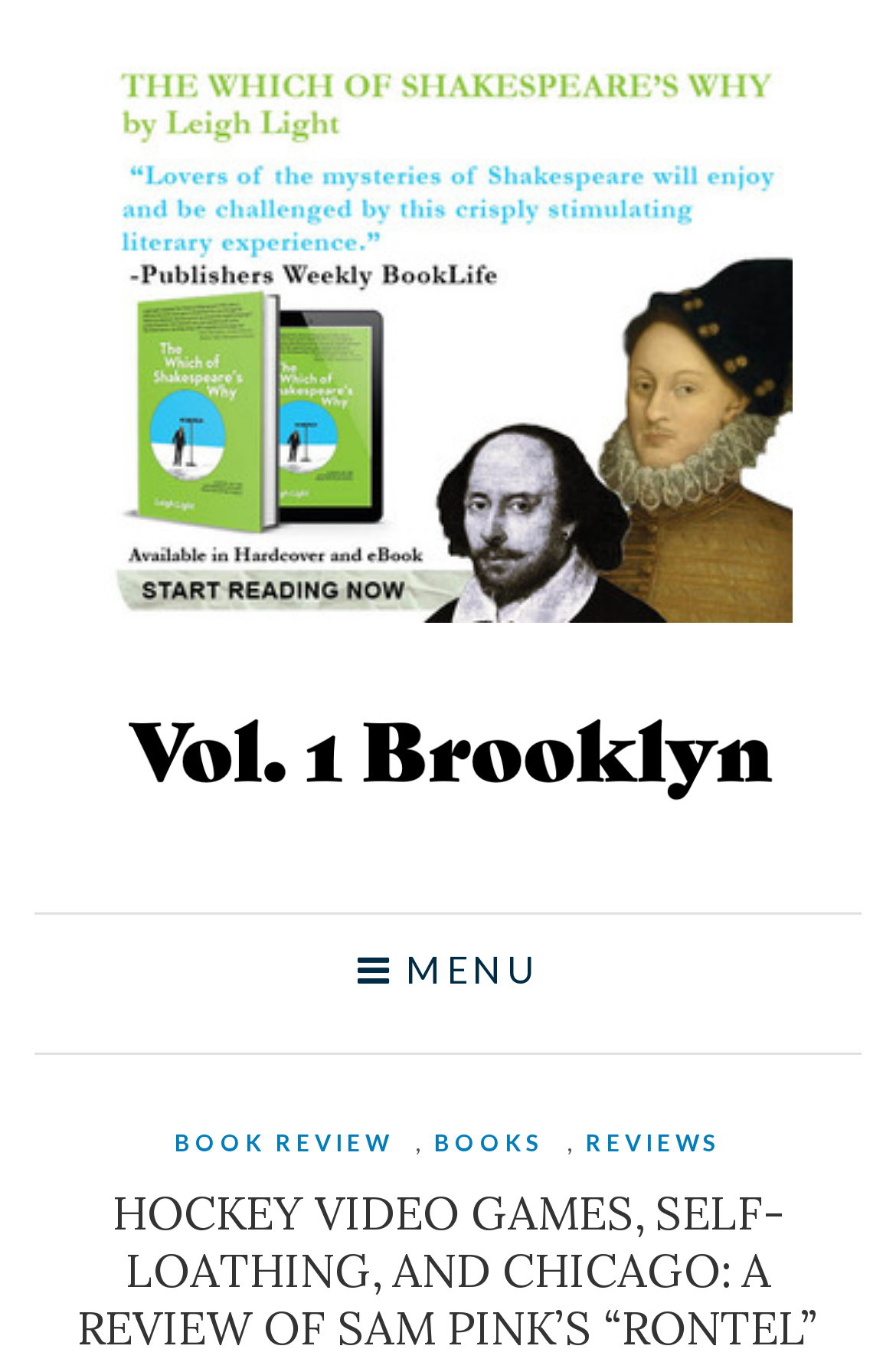Respond with a single word or phrase to the following question: What is the topic of the review?

Sam Pink's 'Rontel'